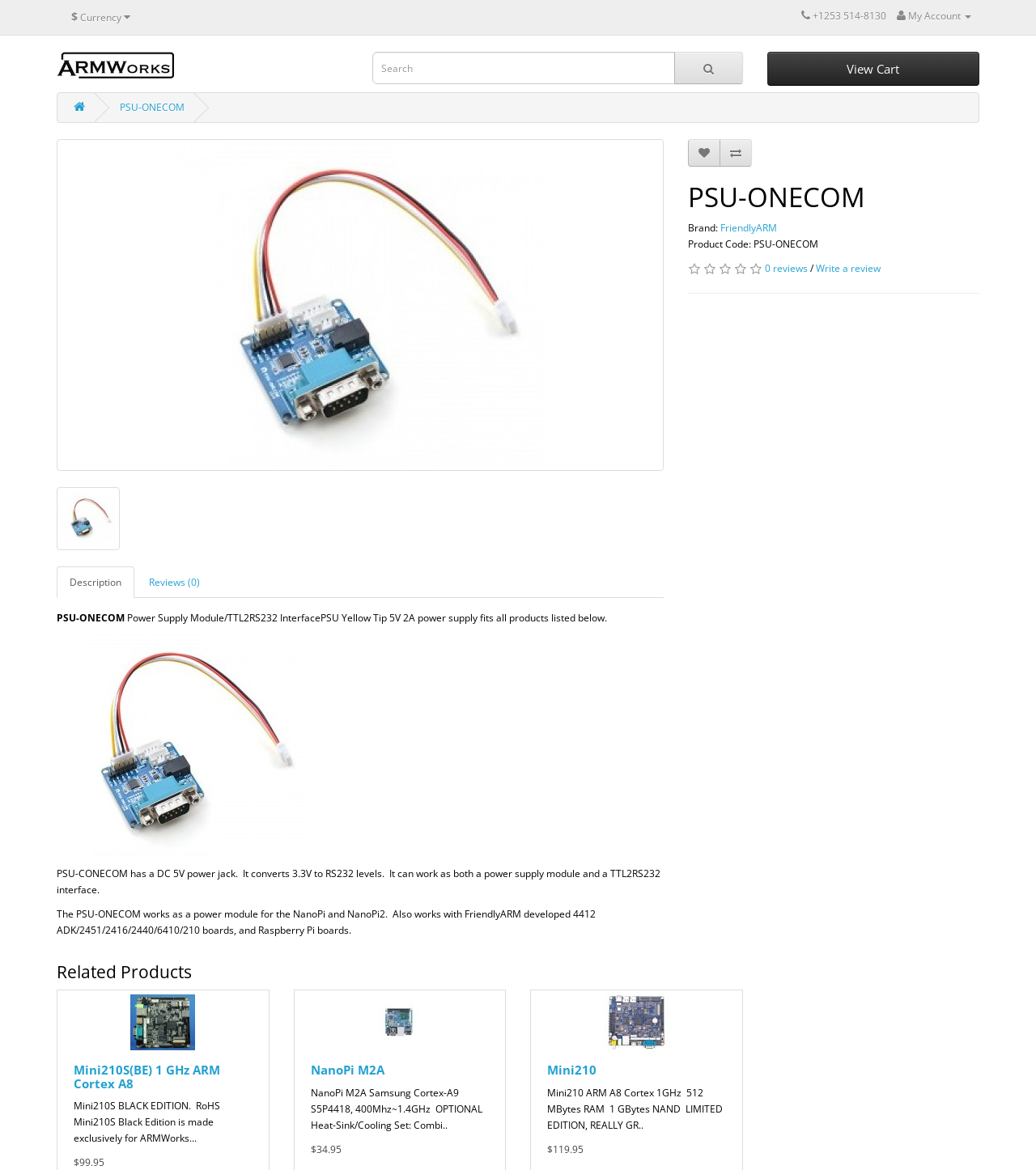Ascertain the bounding box coordinates for the UI element detailed here: "Write a review". The coordinates should be provided as [left, top, right, bottom] with each value being a float between 0 and 1.

[0.788, 0.224, 0.85, 0.235]